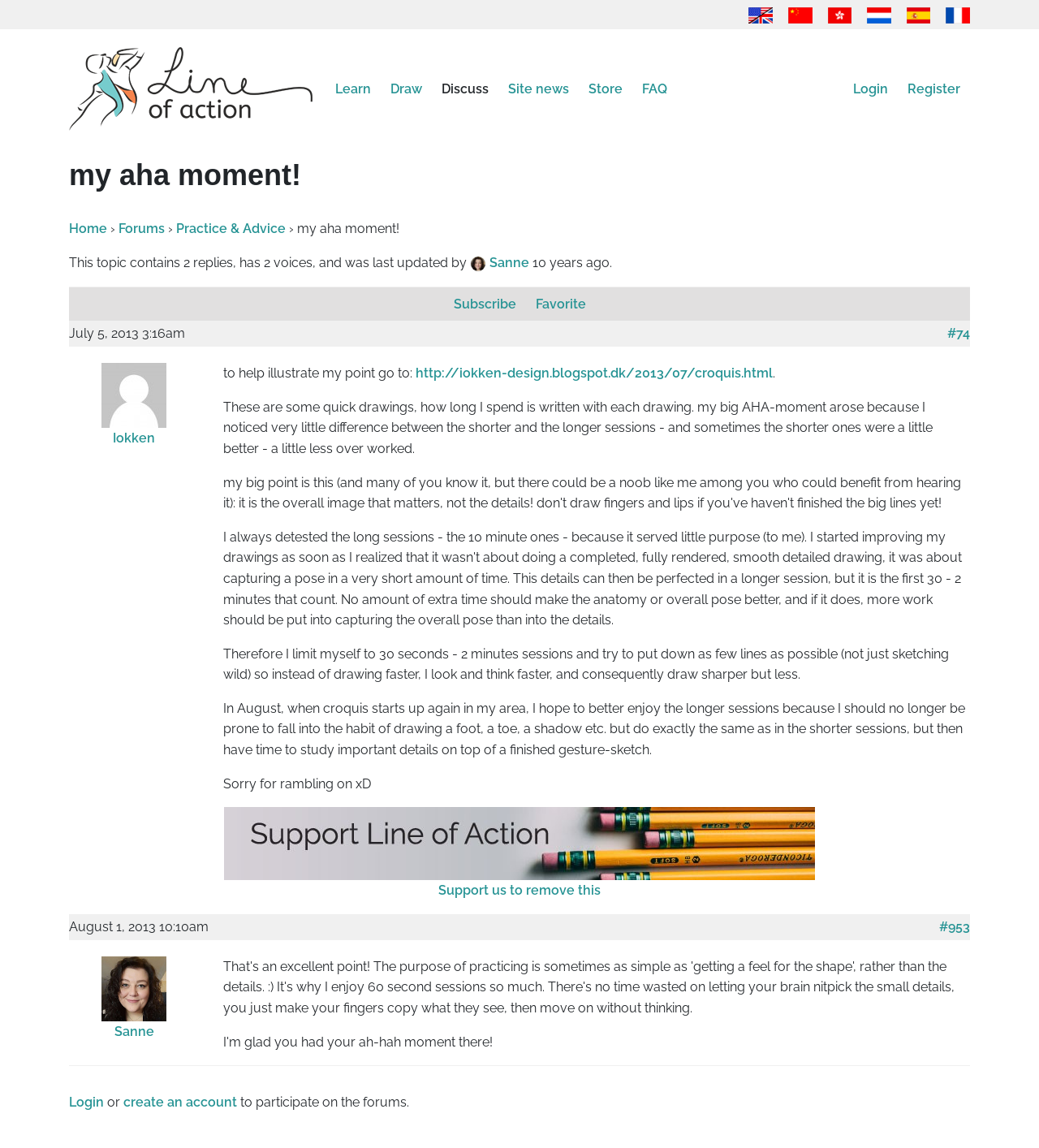Find the bounding box coordinates of the element you need to click on to perform this action: 'Login to the forum'. The coordinates should be represented by four float values between 0 and 1, in the format [left, top, right, bottom].

[0.812, 0.062, 0.864, 0.094]